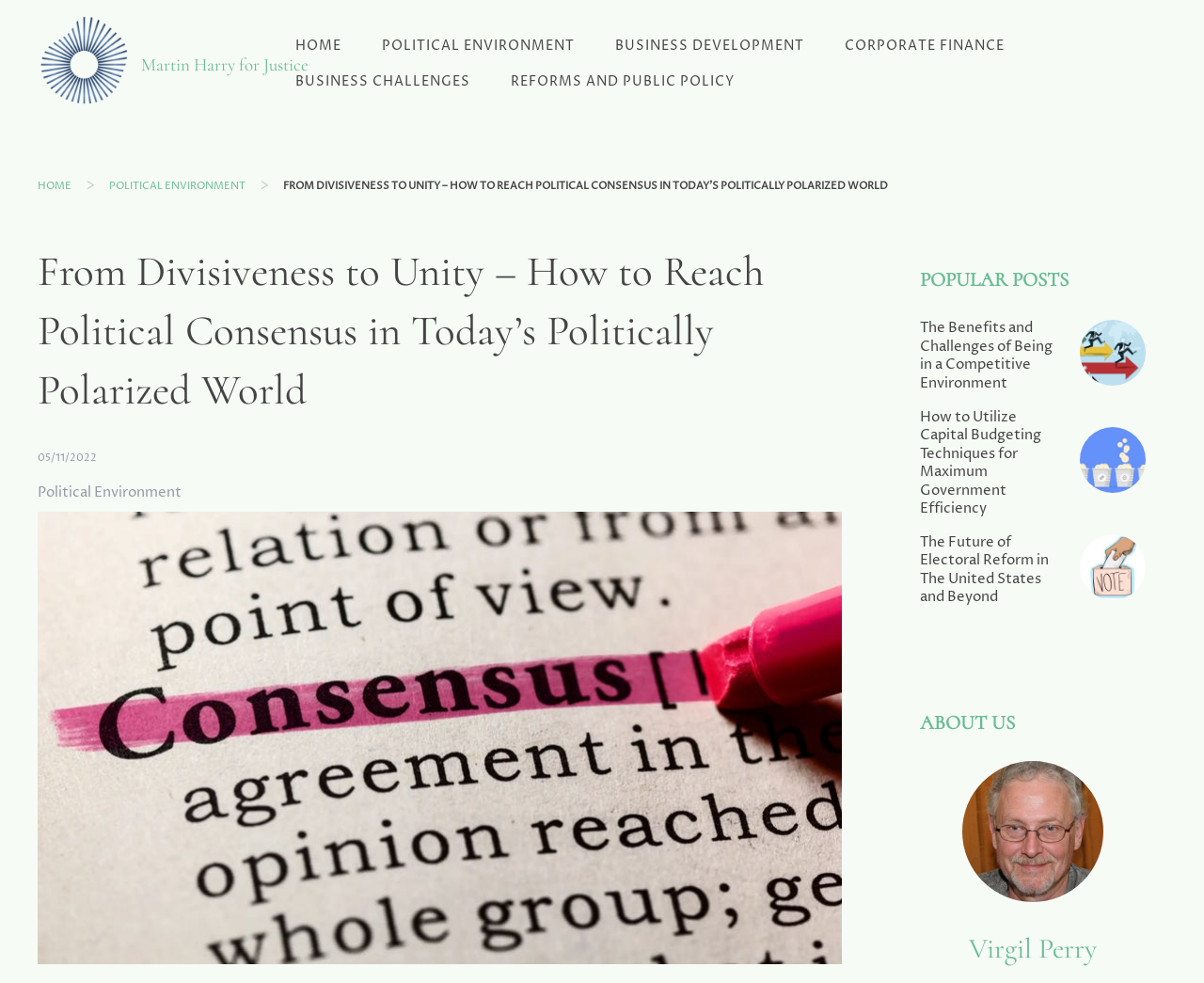Give a concise answer using only one word or phrase for this question:
What is the date of publication of the blog post?

05/11/2022